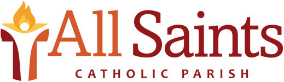What does the flame above the figure represent?
Please answer the question as detailed as possible.

The design features a stylized figure with outstretched arms, representing open-heartedness and devotion, complemented by the flame above that signifies spirituality and enlightenment, which is a key element in the logo's design.